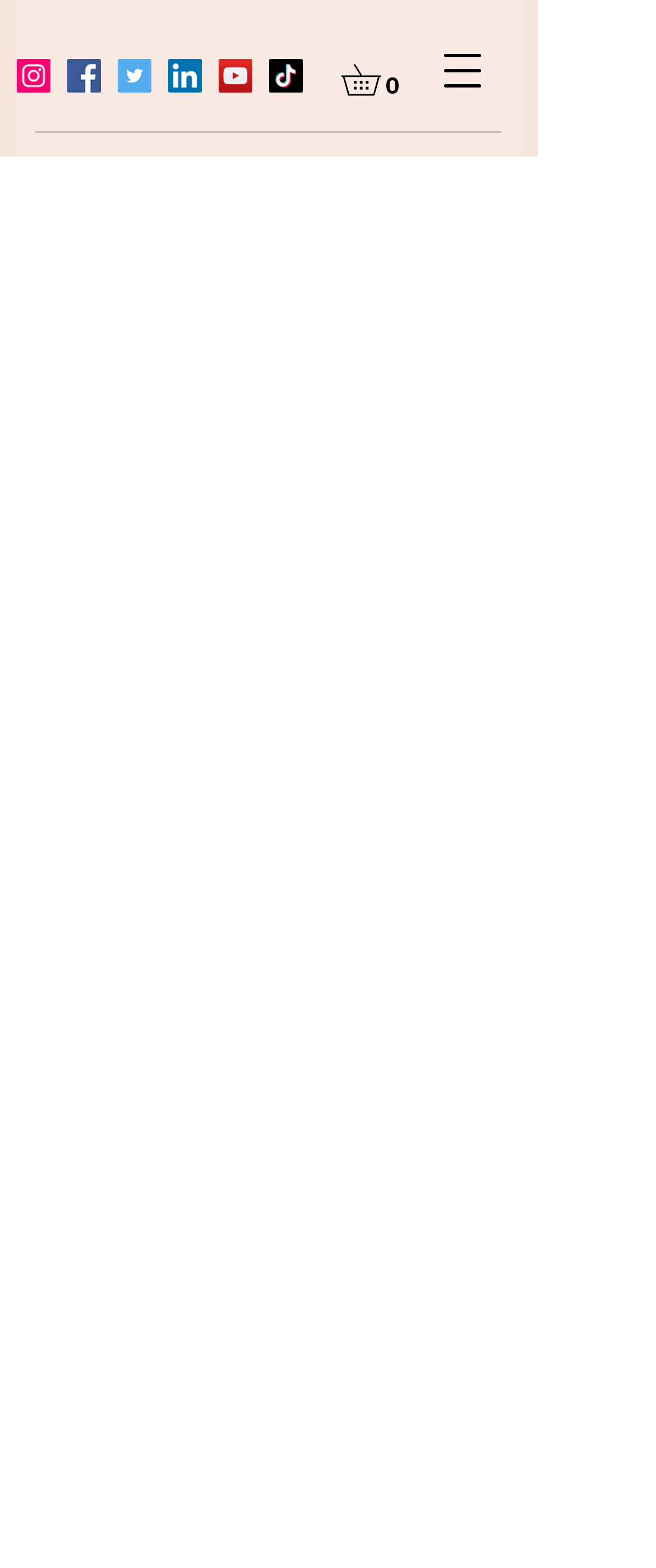Please provide a detailed answer to the question below based on the screenshot: 
What is the position of the YouTube icon?

The YouTube icon is the fourth element in the 'Social Bar' list, with a bounding box coordinate of [0.333, 0.038, 0.385, 0.059], indicating its position relative to the other social media icons.